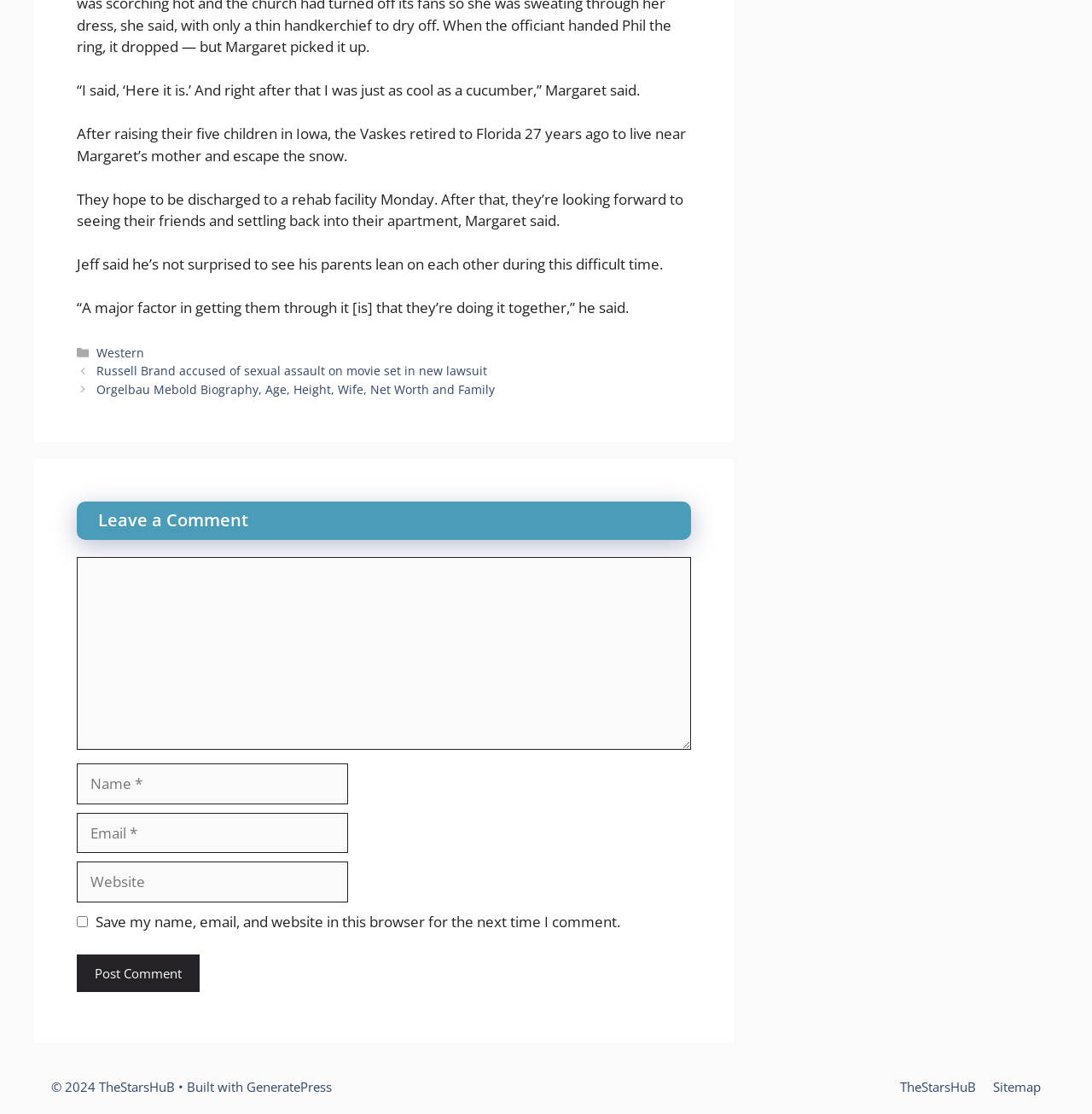Where did the Vaskes retire to?
Answer the question with a single word or phrase, referring to the image.

Florida